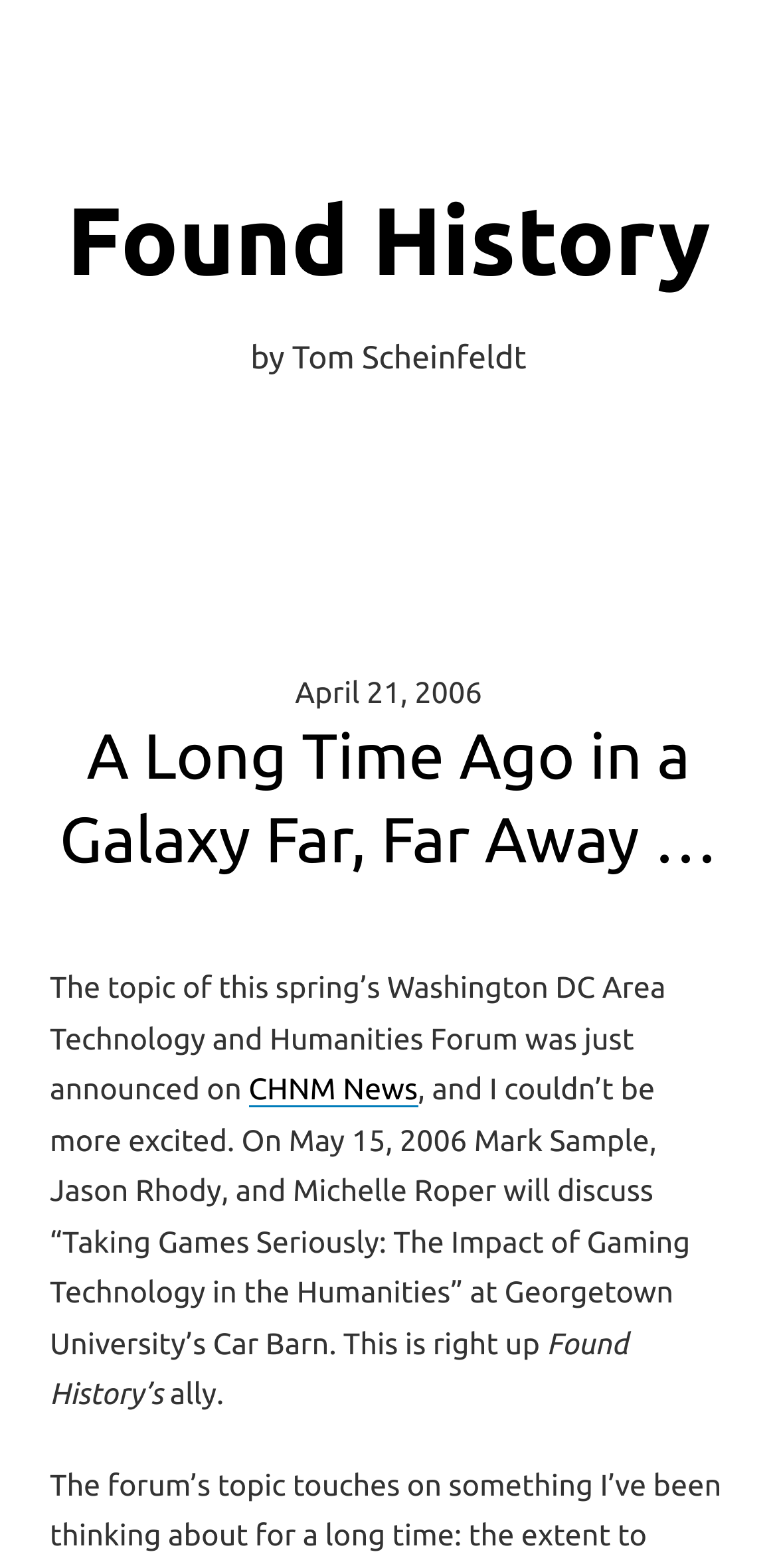Is the author of the blog post excited about an event?
Provide a concise answer using a single word or phrase based on the image.

Yes